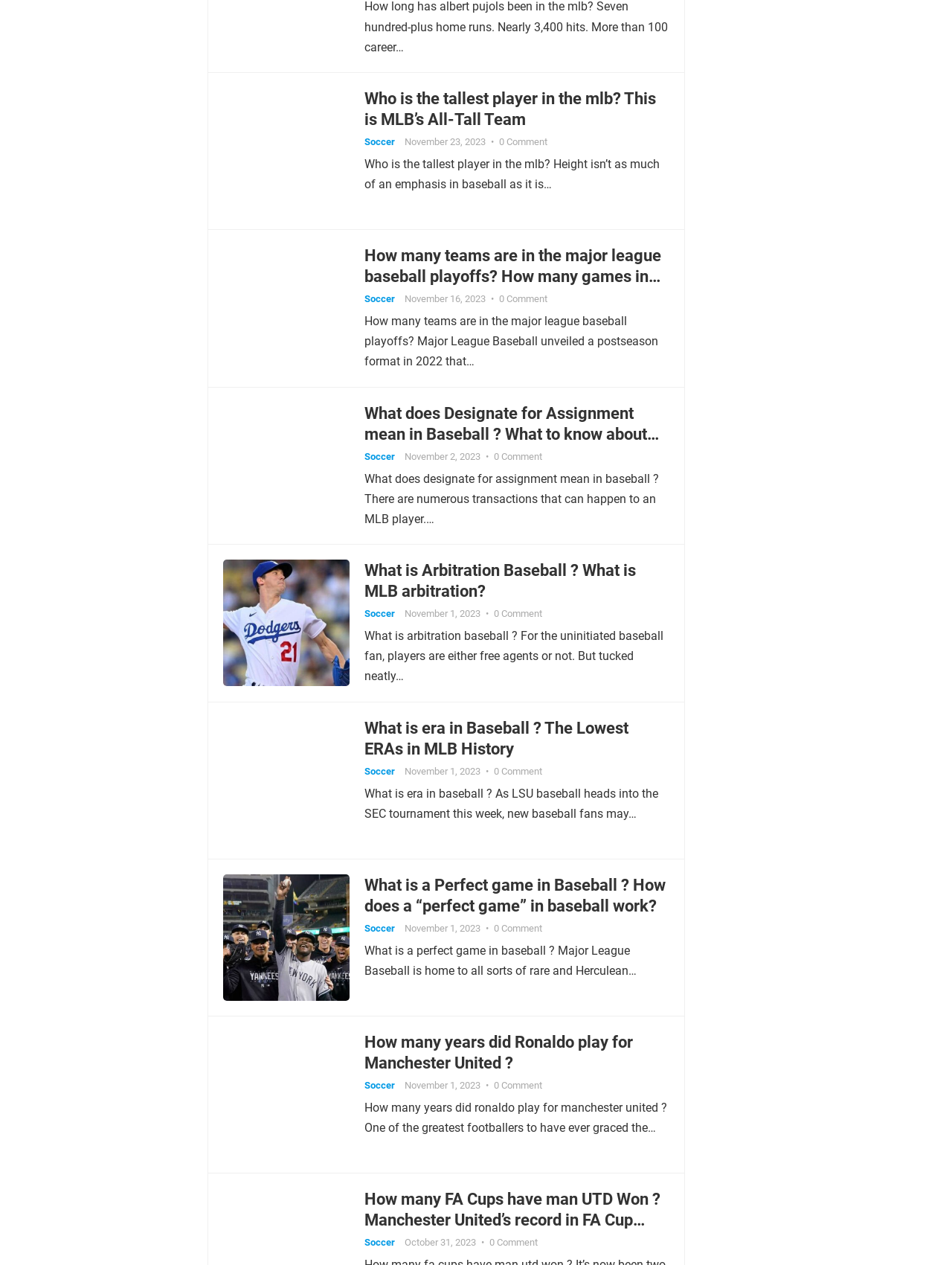Please locate the bounding box coordinates for the element that should be clicked to achieve the following instruction: "Click the CART link". Ensure the coordinates are given as four float numbers between 0 and 1, i.e., [left, top, right, bottom].

None